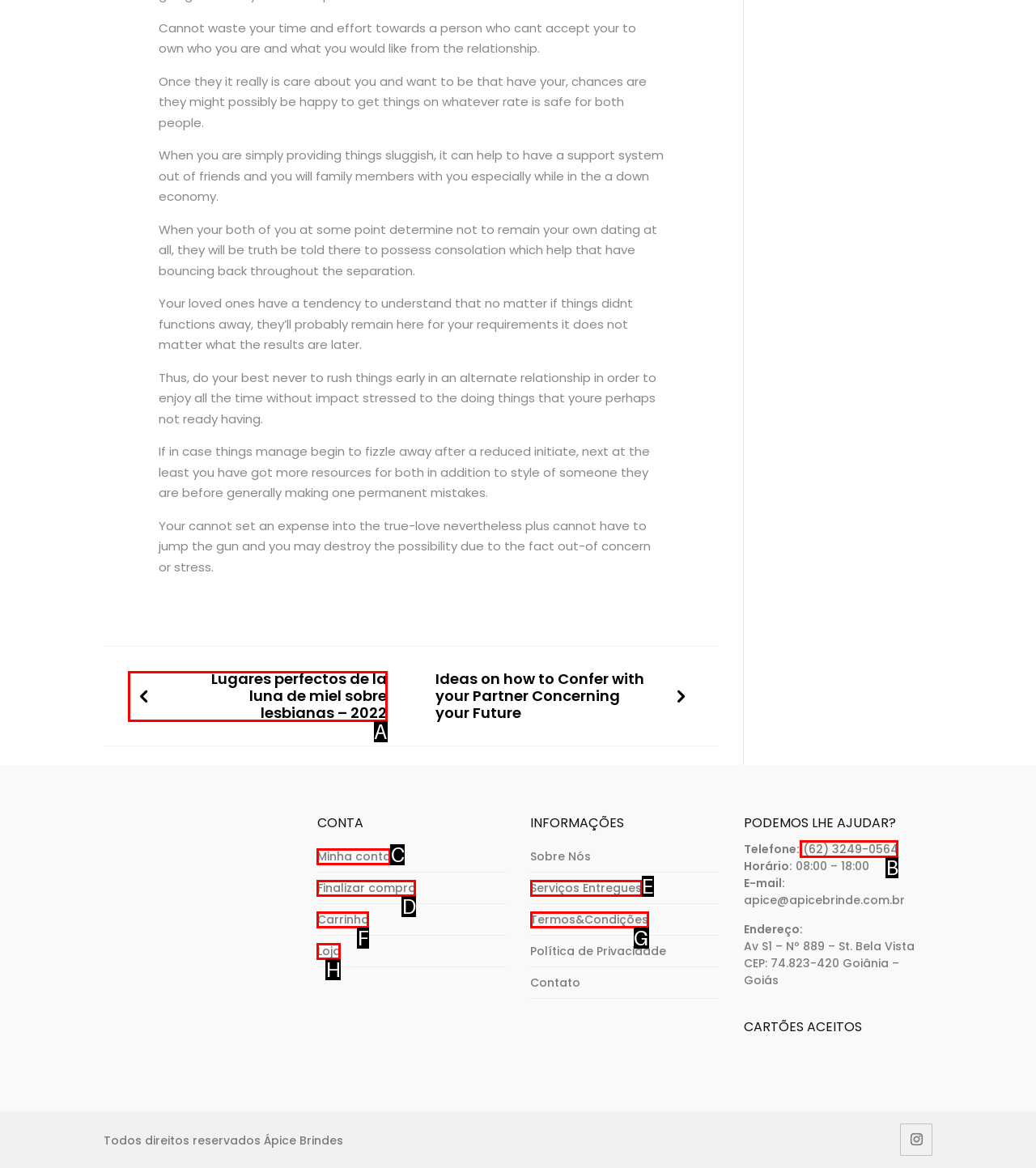Select the option I need to click to accomplish this task: Contact us through phone
Provide the letter of the selected choice from the given options.

B